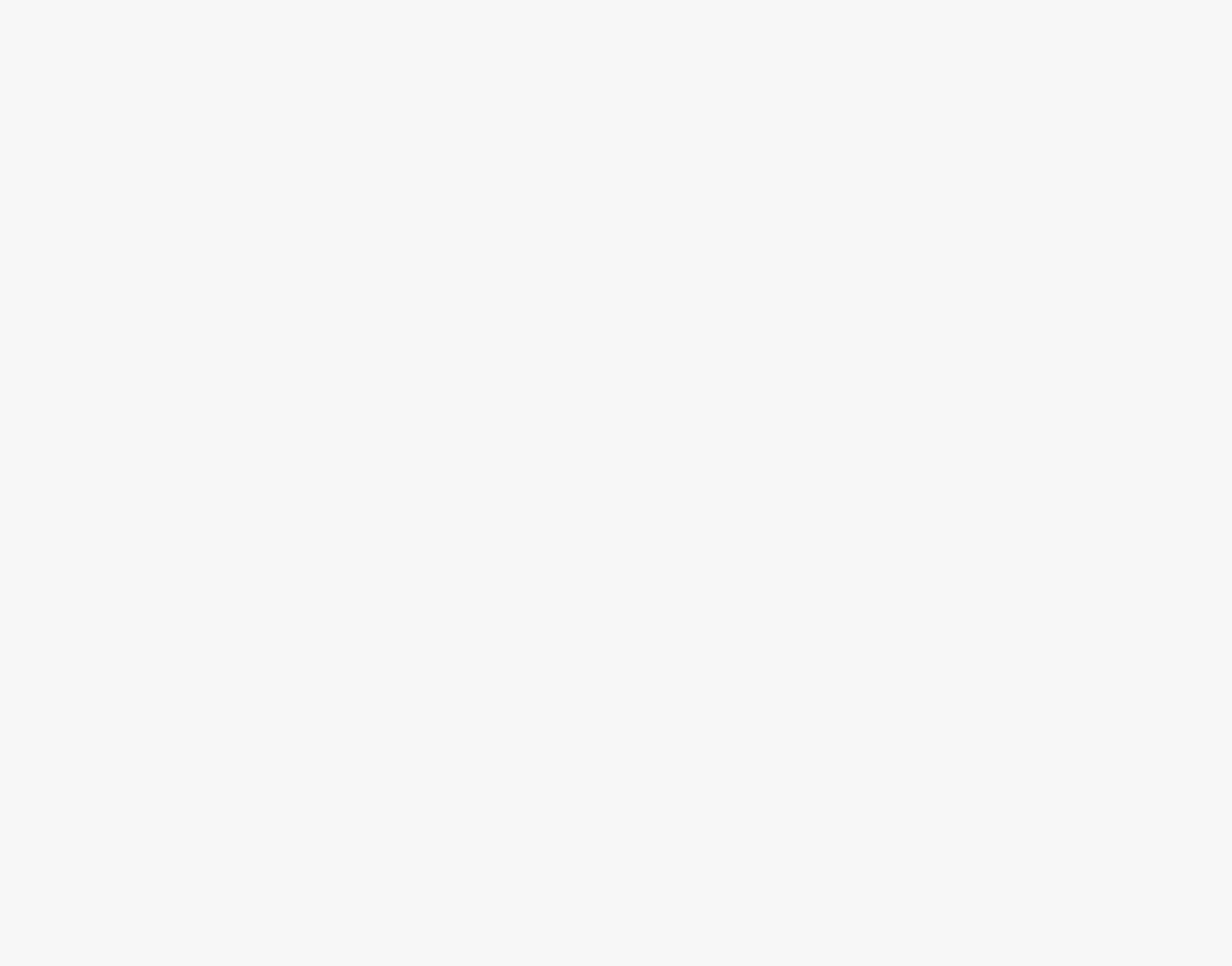Please provide the bounding box coordinate of the region that matches the element description: Stephen Orbanek. Coordinates should be in the format (top-left x, top-left y, bottom-right x, bottom-right y) and all values should be between 0 and 1.

[0.658, 0.387, 0.77, 0.407]